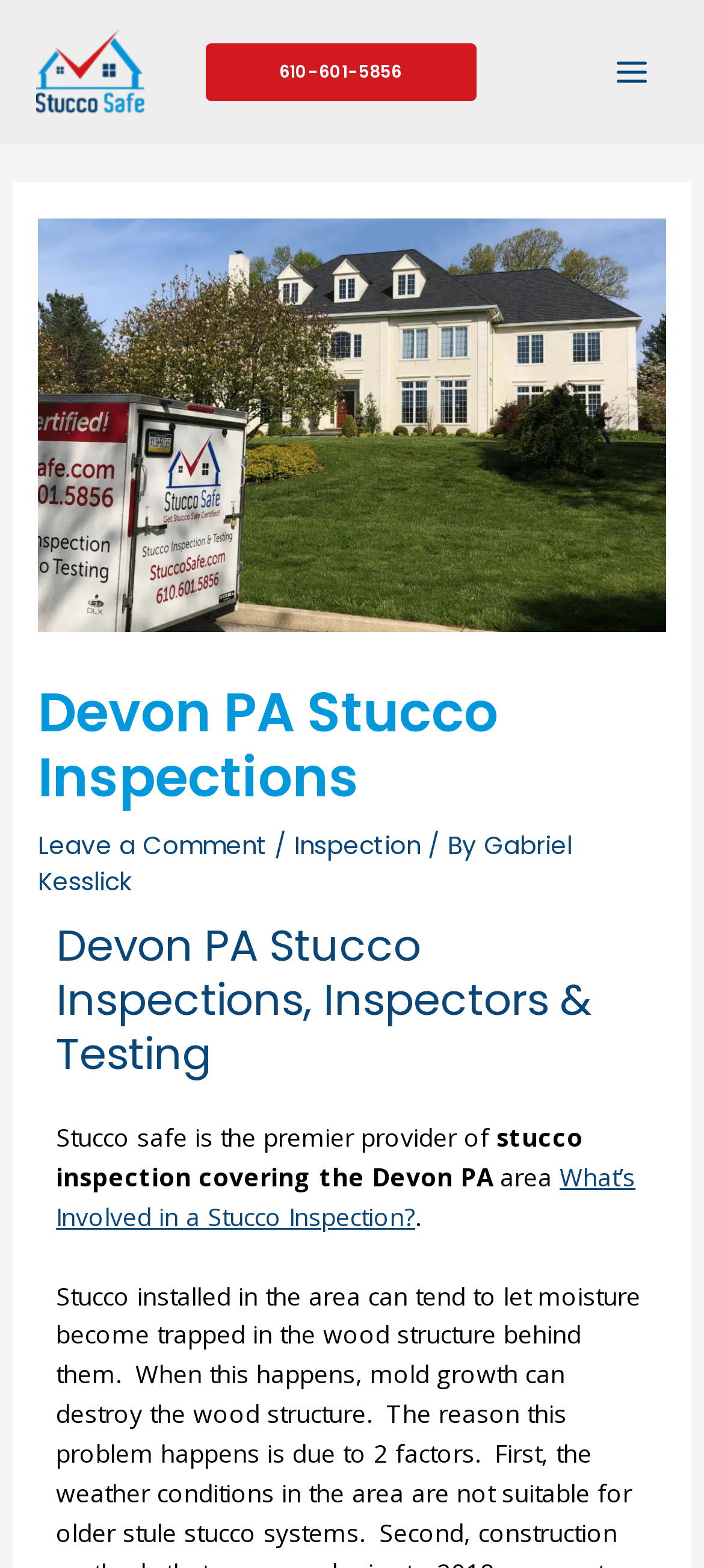Locate the bounding box coordinates of the element to click to perform the following action: 'Learn about the stucco inspection process'. The coordinates should be given as four float values between 0 and 1, in the form of [left, top, right, bottom].

[0.054, 0.435, 0.946, 0.518]